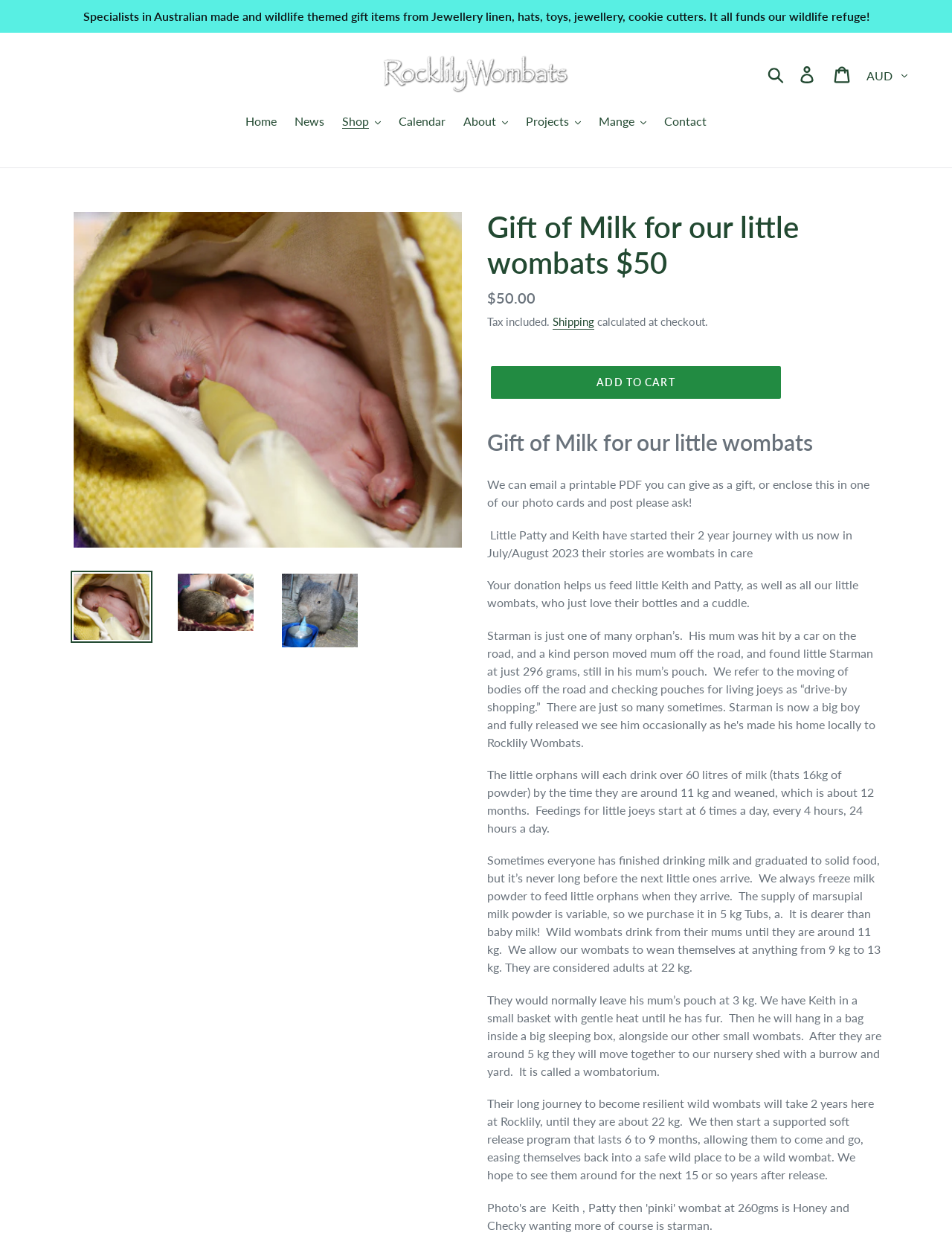Determine the coordinates of the bounding box that should be clicked to complete the instruction: "Click the 'Search' button". The coordinates should be represented by four float numbers between 0 and 1: [left, top, right, bottom].

[0.802, 0.051, 0.83, 0.068]